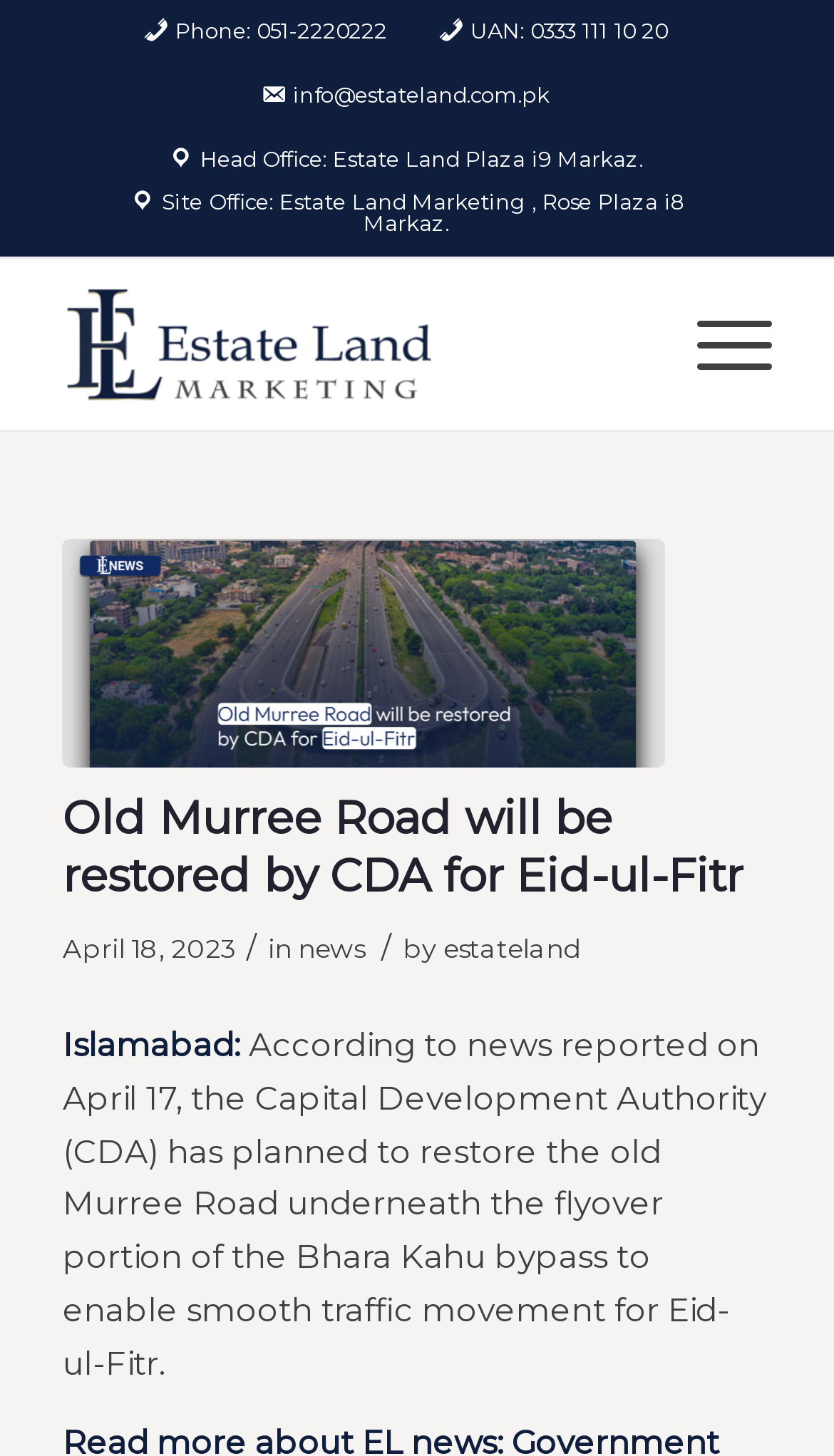Please specify the bounding box coordinates of the area that should be clicked to accomplish the following instruction: "Visit the news page". The coordinates should consist of four float numbers between 0 and 1, i.e., [left, top, right, bottom].

[0.357, 0.64, 0.437, 0.662]